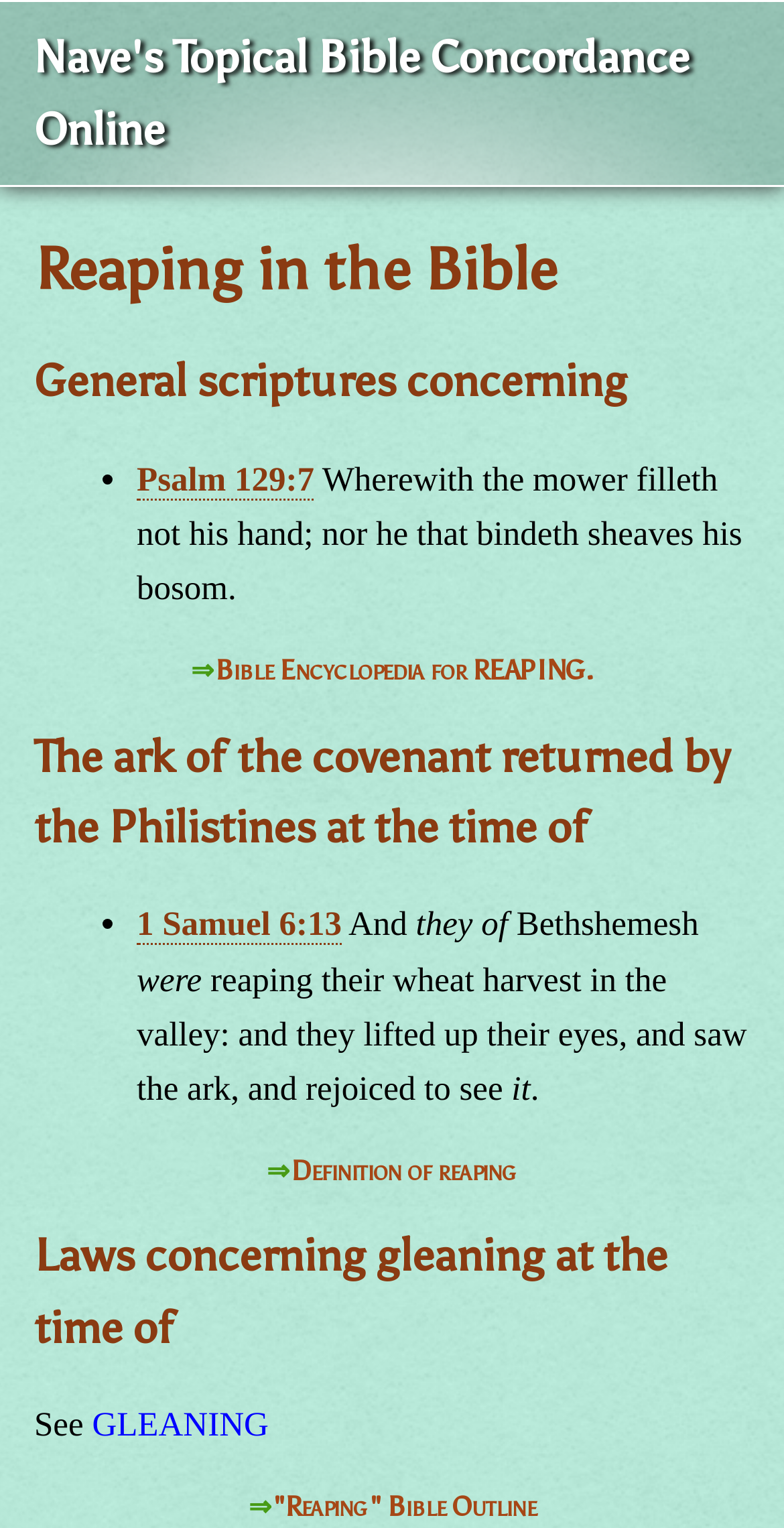Answer the following inquiry with a single word or phrase:
What is the symbol used to separate sections?

⇒